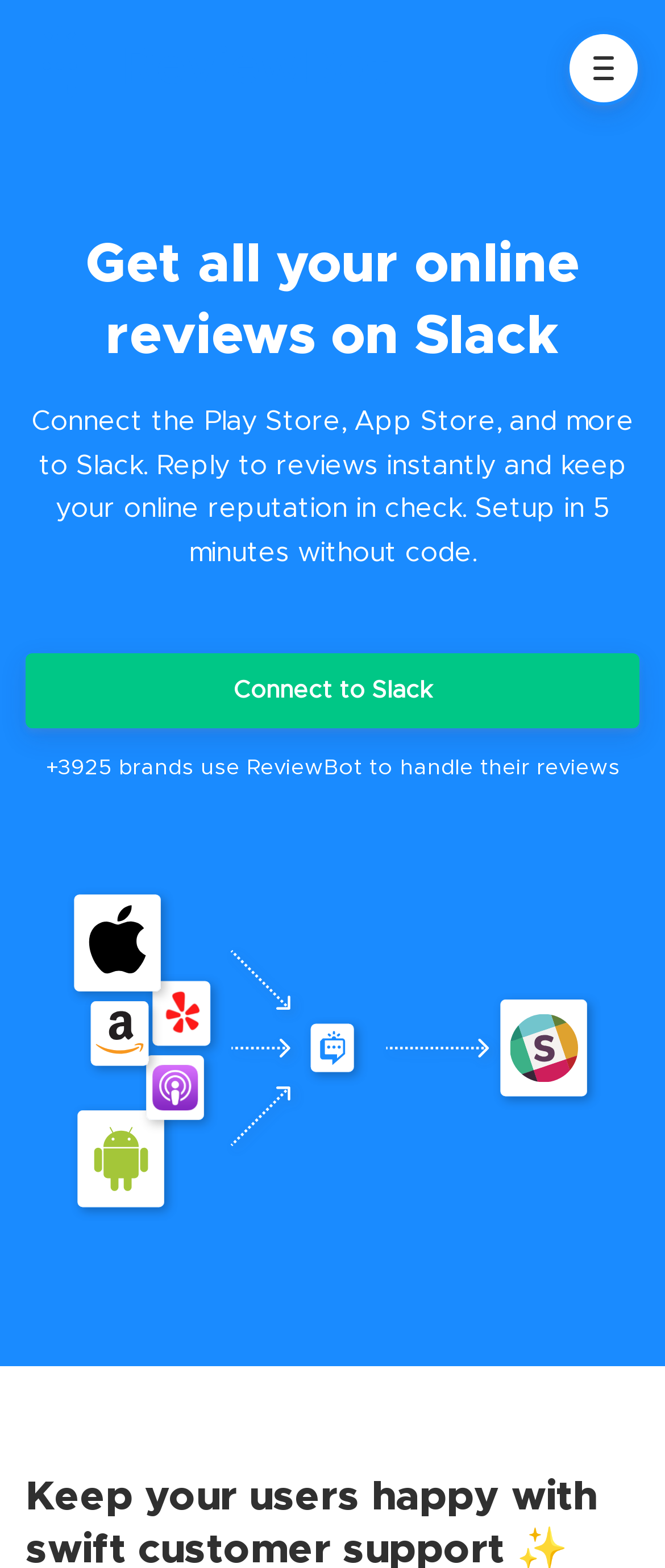Extract the bounding box coordinates of the UI element described by: "title="Simple Cremations"". The coordinates should include four float numbers ranging from 0 to 1, e.g., [left, top, right, bottom].

None